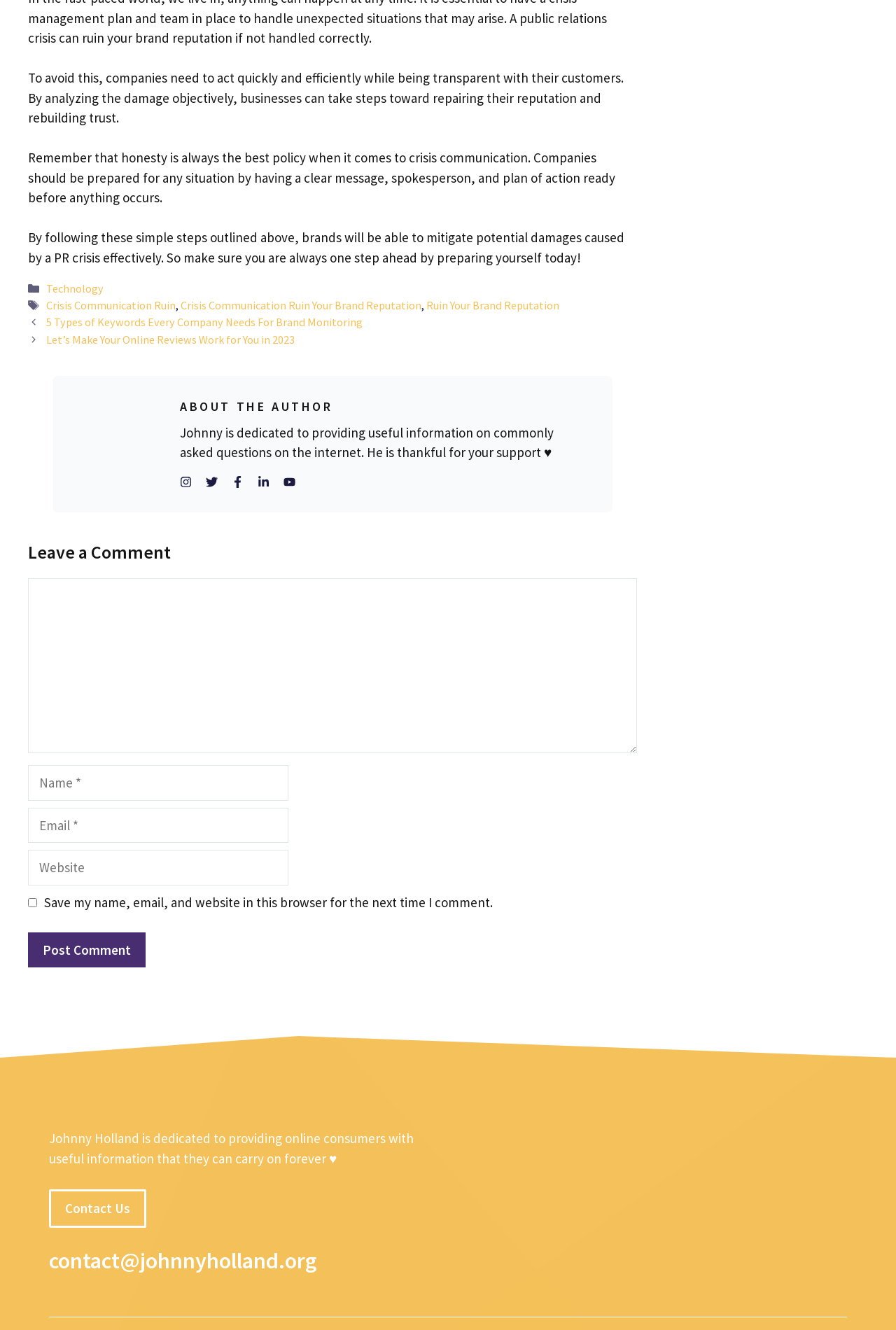What is the purpose of the comment section?
Analyze the image and deliver a detailed answer to the question.

The comment section is provided at the end of the webpage, allowing users to leave a comment on the article. It requires users to enter their name, email, and website, and also provides an option to save their information for future comments.